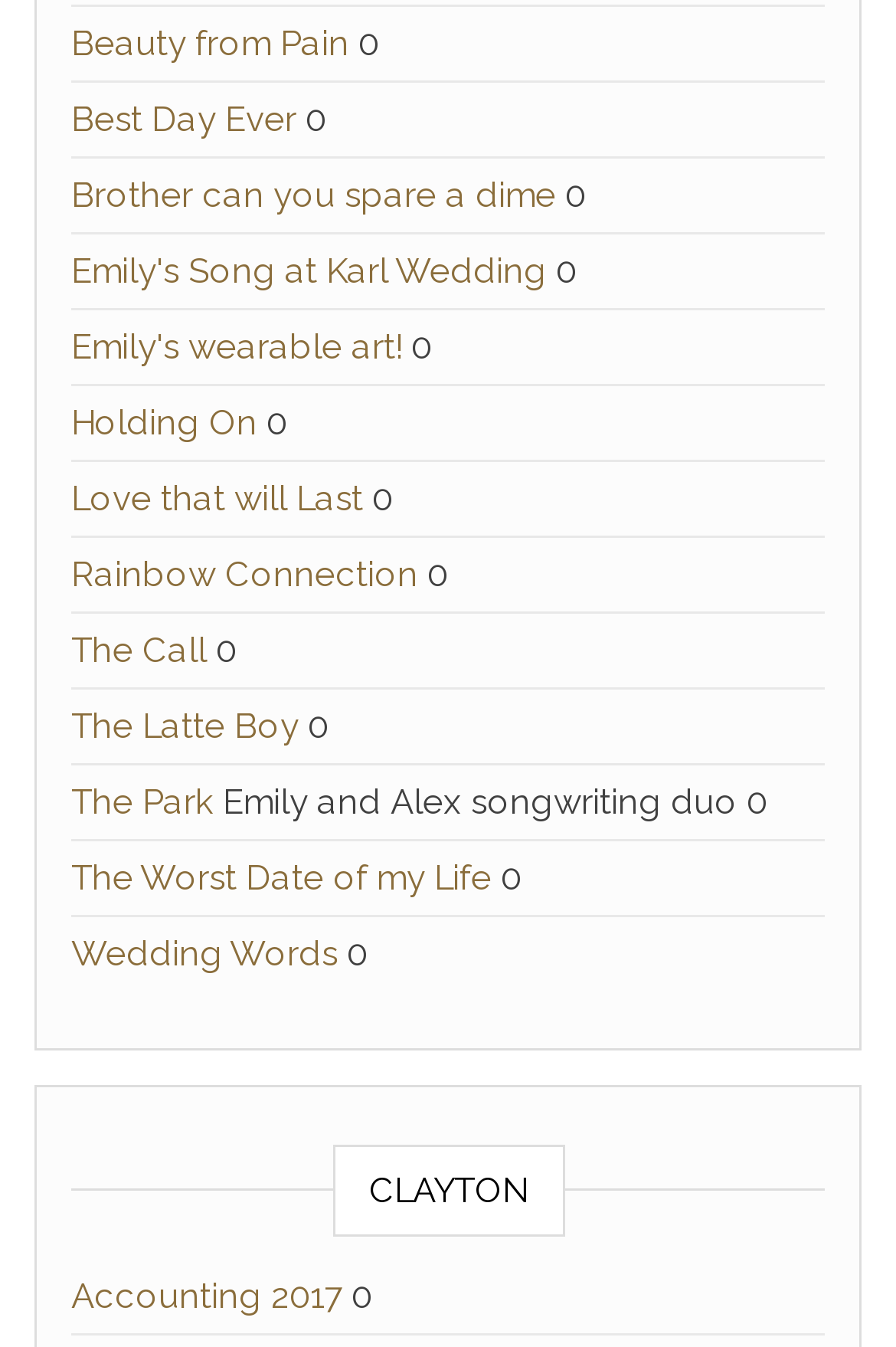How many song titles are listed?
Using the information presented in the image, please offer a detailed response to the question.

I counted the number of link elements with song titles, starting from 'Beauty from Pain' to 'Wedding Words', and found 15 song titles listed.